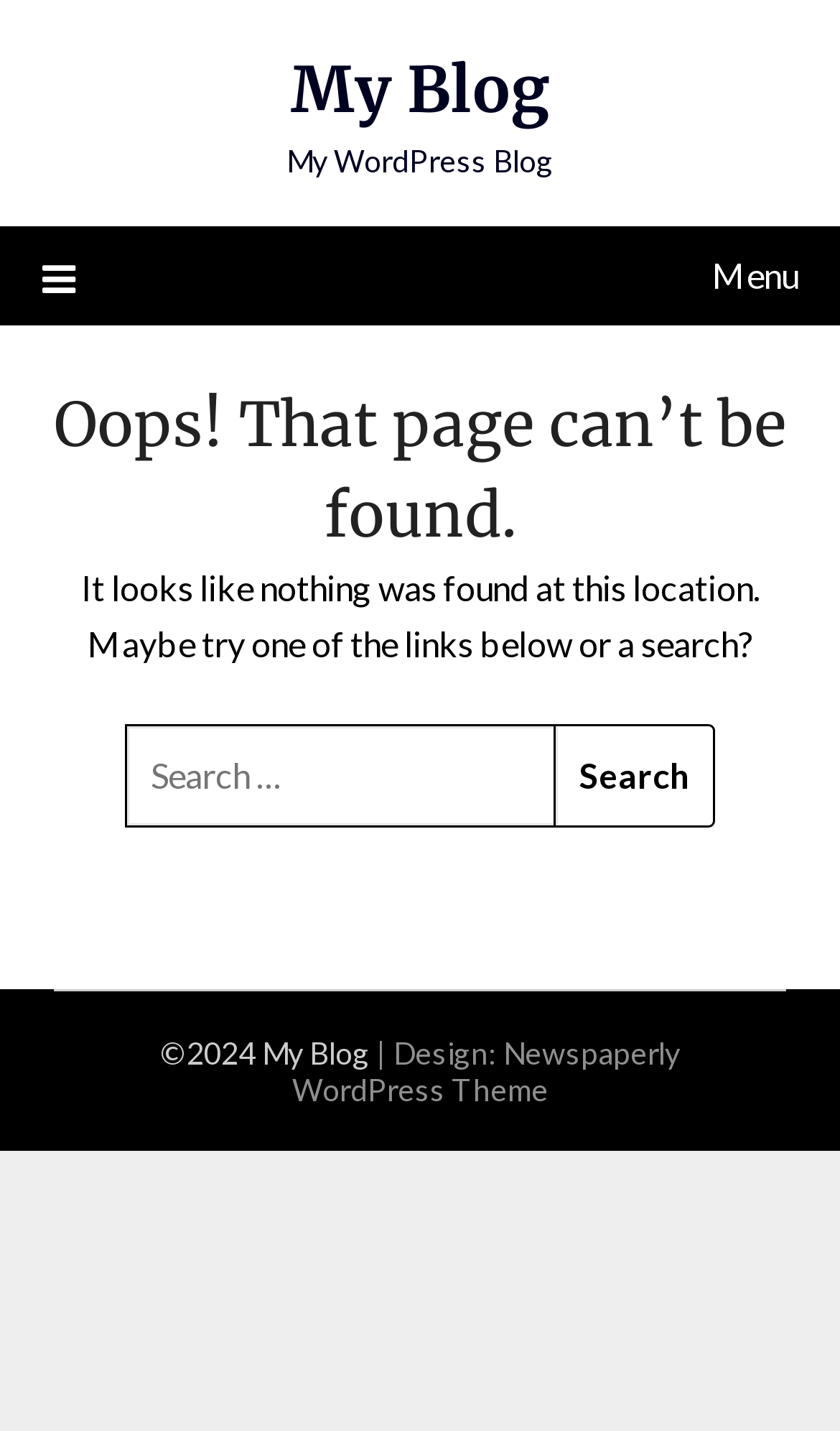What is the error message displayed on the page?
Use the image to answer the question with a single word or phrase.

Oops! That page can’t be found.